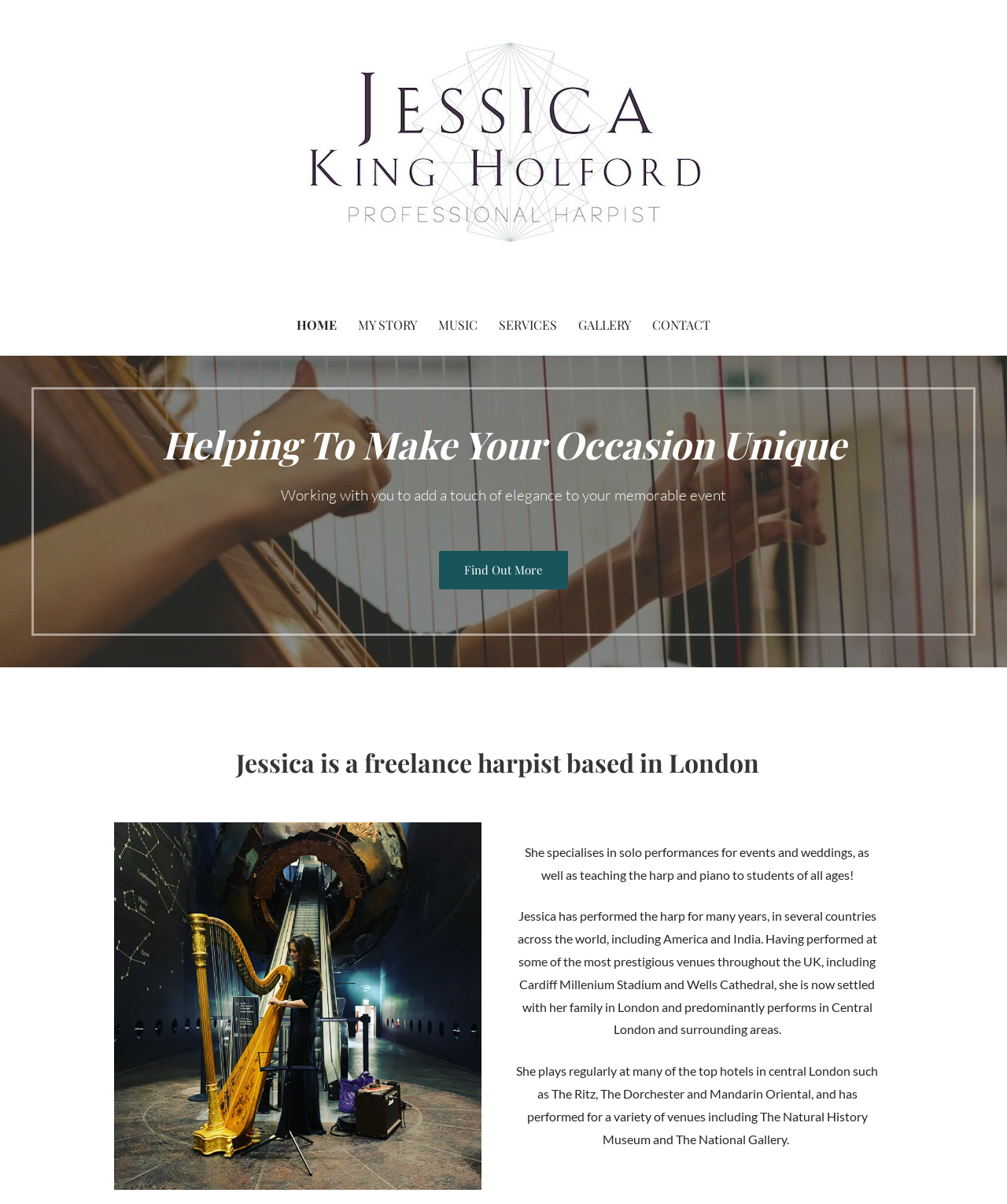Observe the image and answer the following question in detail: What is the profession of Jessica King Holford?

Based on the webpage, Jessica King Holford is a professional harpist, which is evident from the title 'Jessica King Holford Professional Harpist London' and the description of her services and performances.